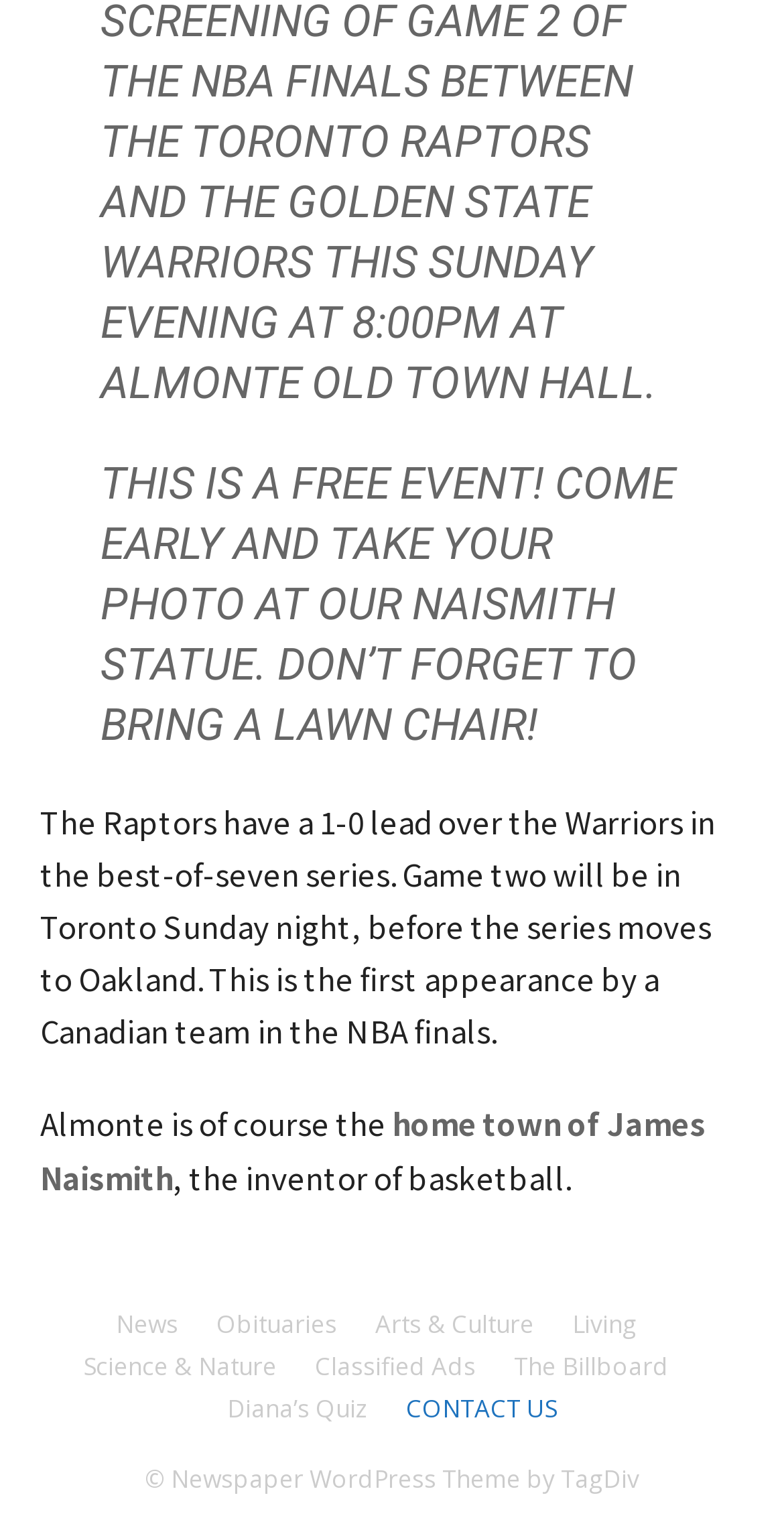Specify the bounding box coordinates of the area that needs to be clicked to achieve the following instruction: "Learn about James Naismith's home town".

[0.051, 0.722, 0.9, 0.784]